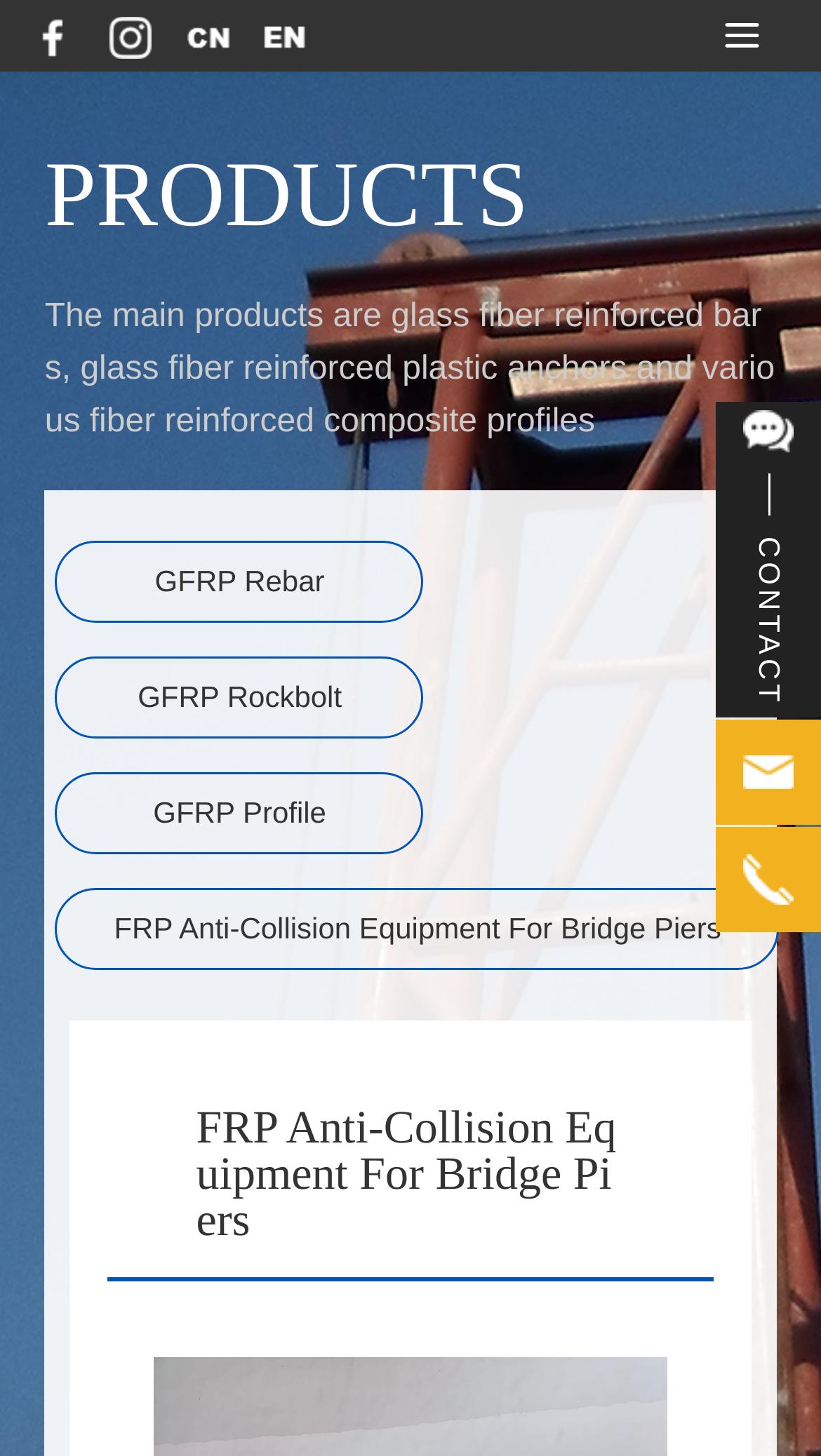Please locate the bounding box coordinates for the element that should be clicked to achieve the following instruction: "Switch to English". Ensure the coordinates are given as four float numbers between 0 and 1, i.e., [left, top, right, bottom].

[0.321, 0.012, 0.373, 0.035]